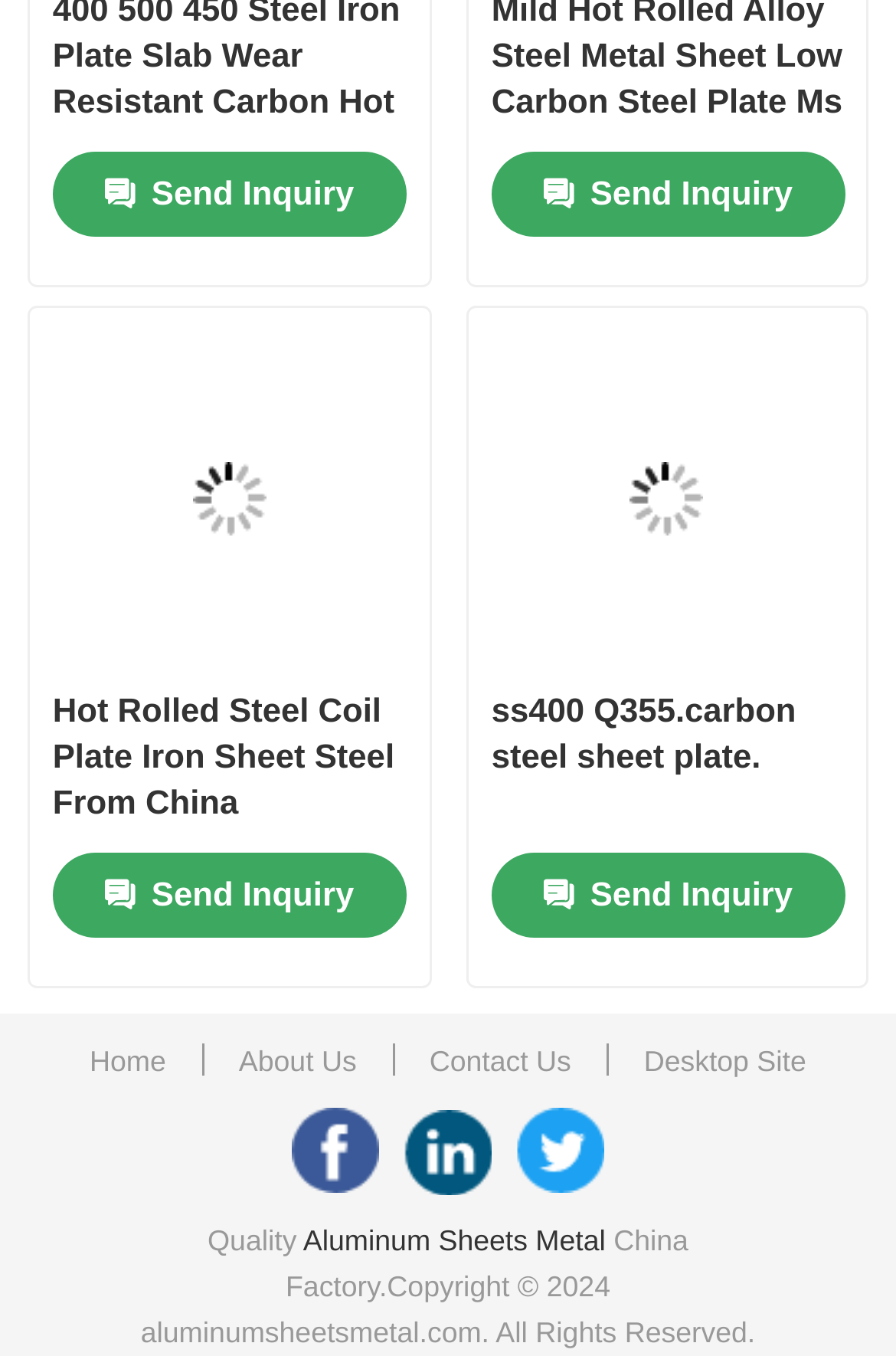Identify the bounding box coordinates for the element that needs to be clicked to fulfill this instruction: "Check 'Hot Rolled Steel Coil Plate Iron Sheet Steel From China' details". Provide the coordinates in the format of four float numbers between 0 and 1: [left, top, right, bottom].

[0.069, 0.244, 0.442, 0.491]